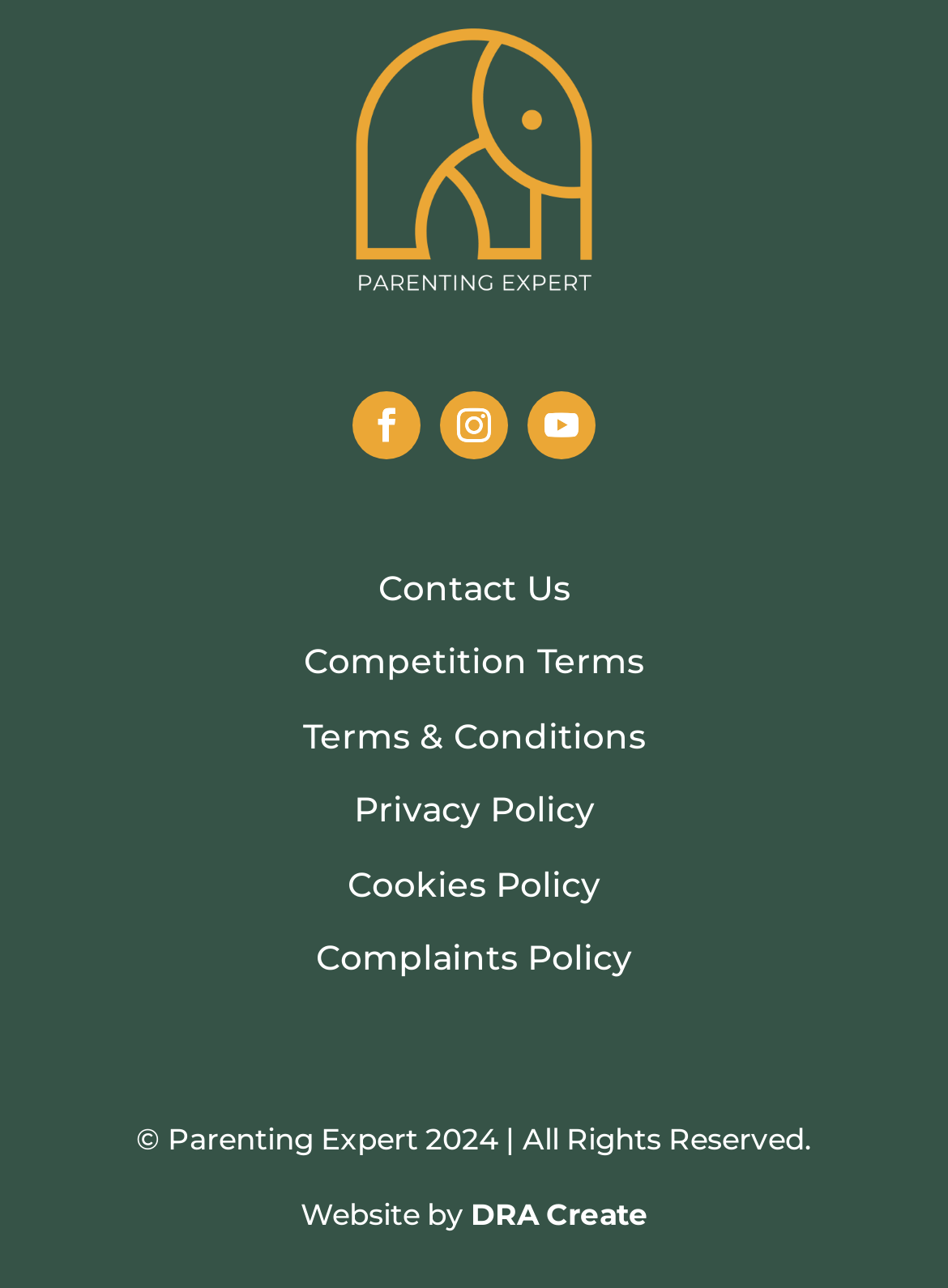Based on what you see in the screenshot, provide a thorough answer to this question: What is the year of copyright?

The year of copyright can be found at the bottom of the webpage, where it is written as '© Parenting Expert 2024 | All Rights Reserved.' in a static text format.